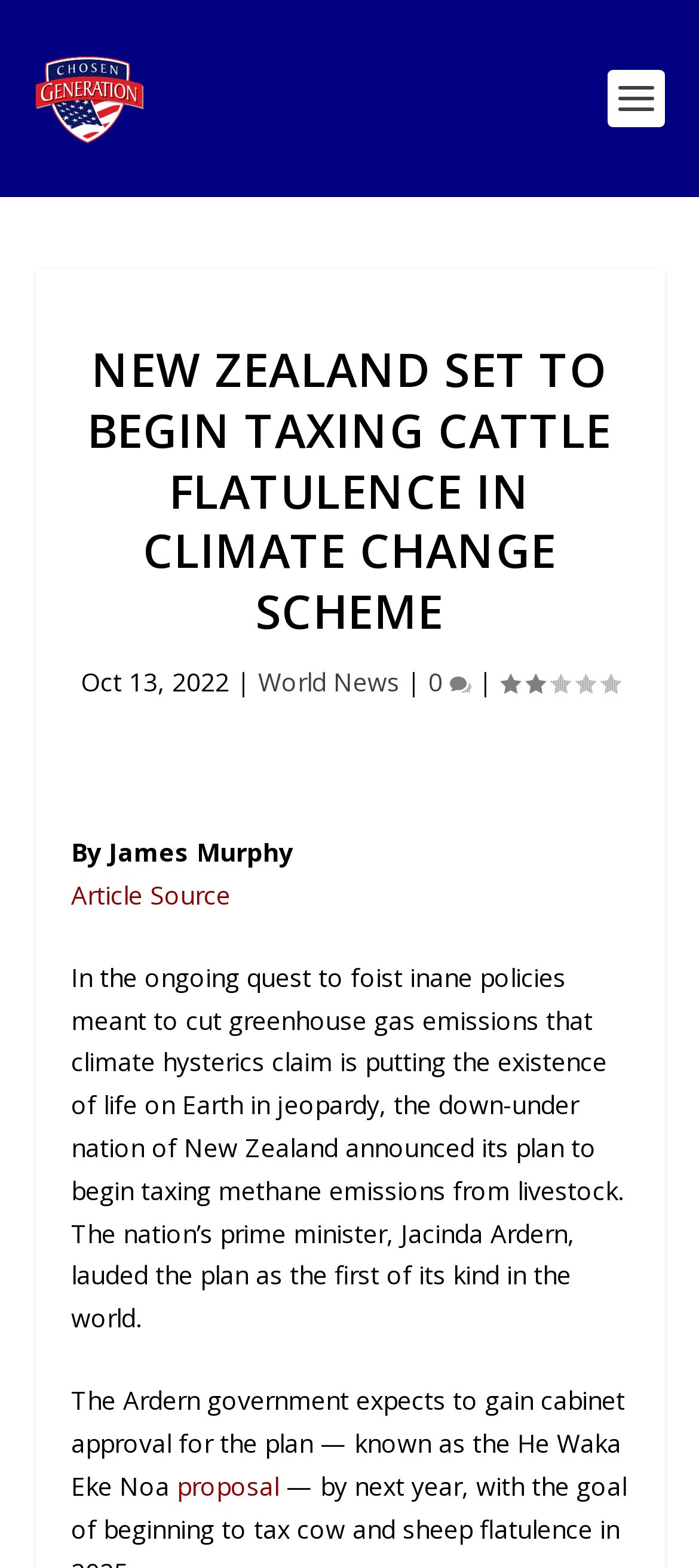Give a one-word or short phrase answer to this question: 
What is the category of the article?

World News